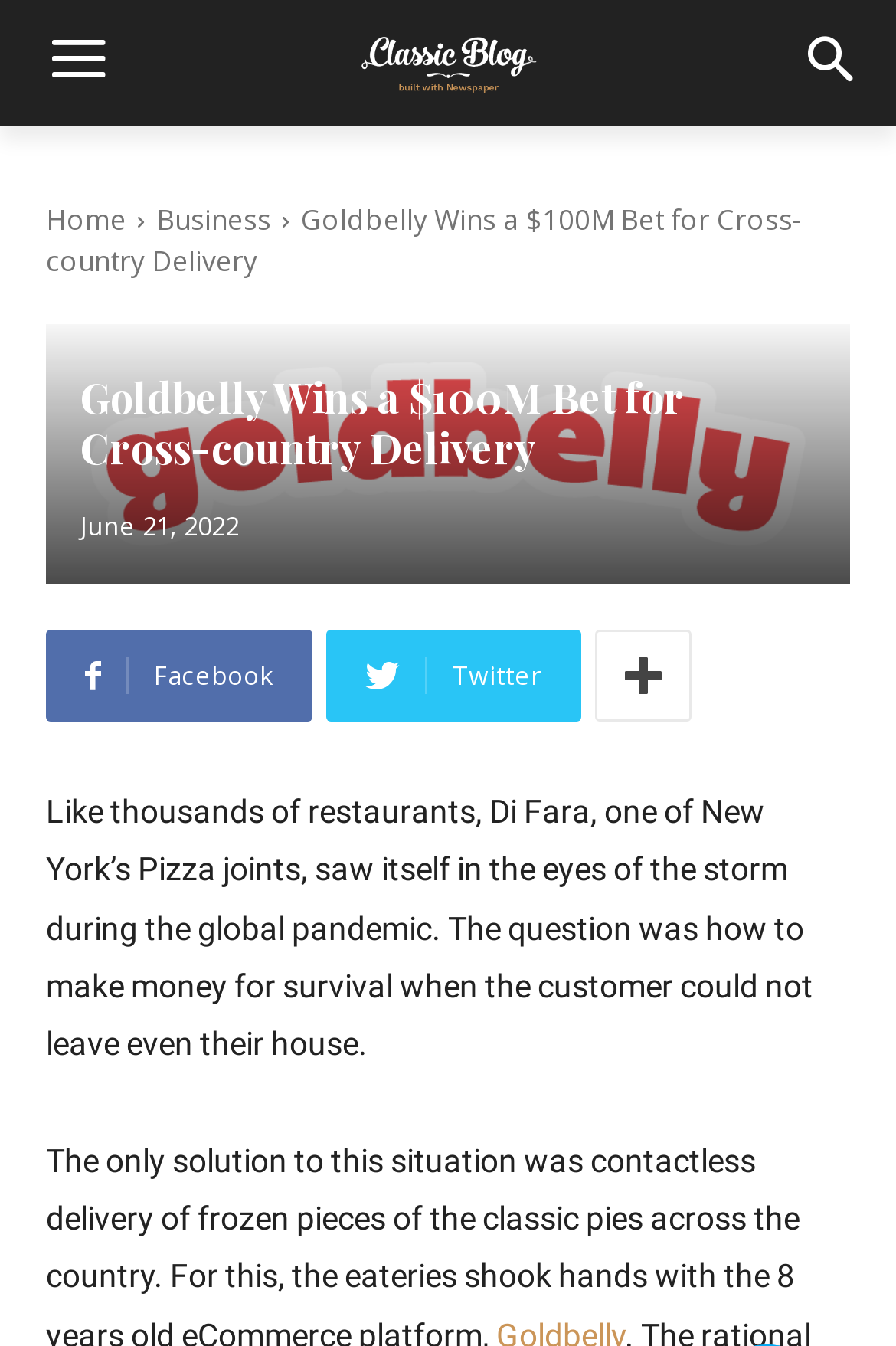What is the topic of the article?
Analyze the image and deliver a detailed answer to the question.

The topic of the article can be inferred from the main heading 'Goldbelly Wins a $100M Bet for Cross-country Delivery' and the static text below it, which talks about the challenges faced by restaurants during the pandemic and how Goldbelly's funding will help with cross-country delivery.